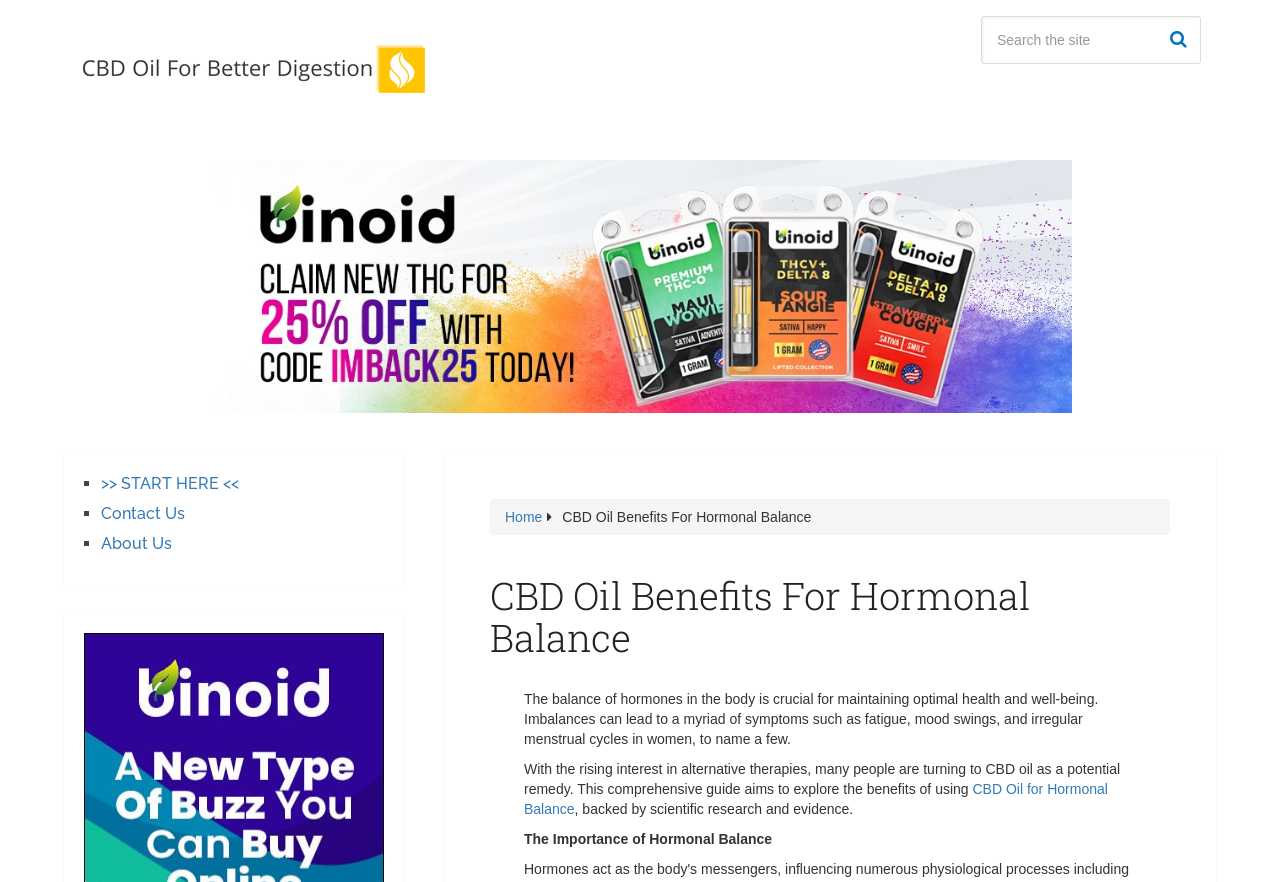Identify the bounding box coordinates of the element that should be clicked to fulfill this task: "Read about CBD Oil for Hormonal Balance". The coordinates should be provided as four float numbers between 0 and 1, i.e., [left, top, right, bottom].

[0.409, 0.885, 0.866, 0.926]